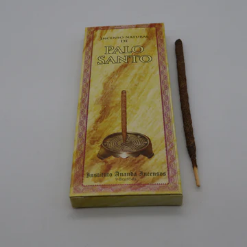Describe every important feature and element in the image comprehensively.

The image showcases a package of "Palo Santo" natural incense sticks, prominently displayed against a neutral background. The box features vibrant, colorful packaging that includes the name "PALO SANTO" in bold lettering on the front. Next to the box rests a single incense stick, illustrating its handcrafted nature. Palo Santo incense is known for its calming and serene qualities, often used in spiritual practices and meditation. This specific product is associated with Ecuador, renowned for its high-quality natural incense offerings, and is marketed as ideal for promoting peace and mental clarity. The packaging further emphasizes the product's natural attributes, inviting users to enhance their environment with a soothing aromatic experience.